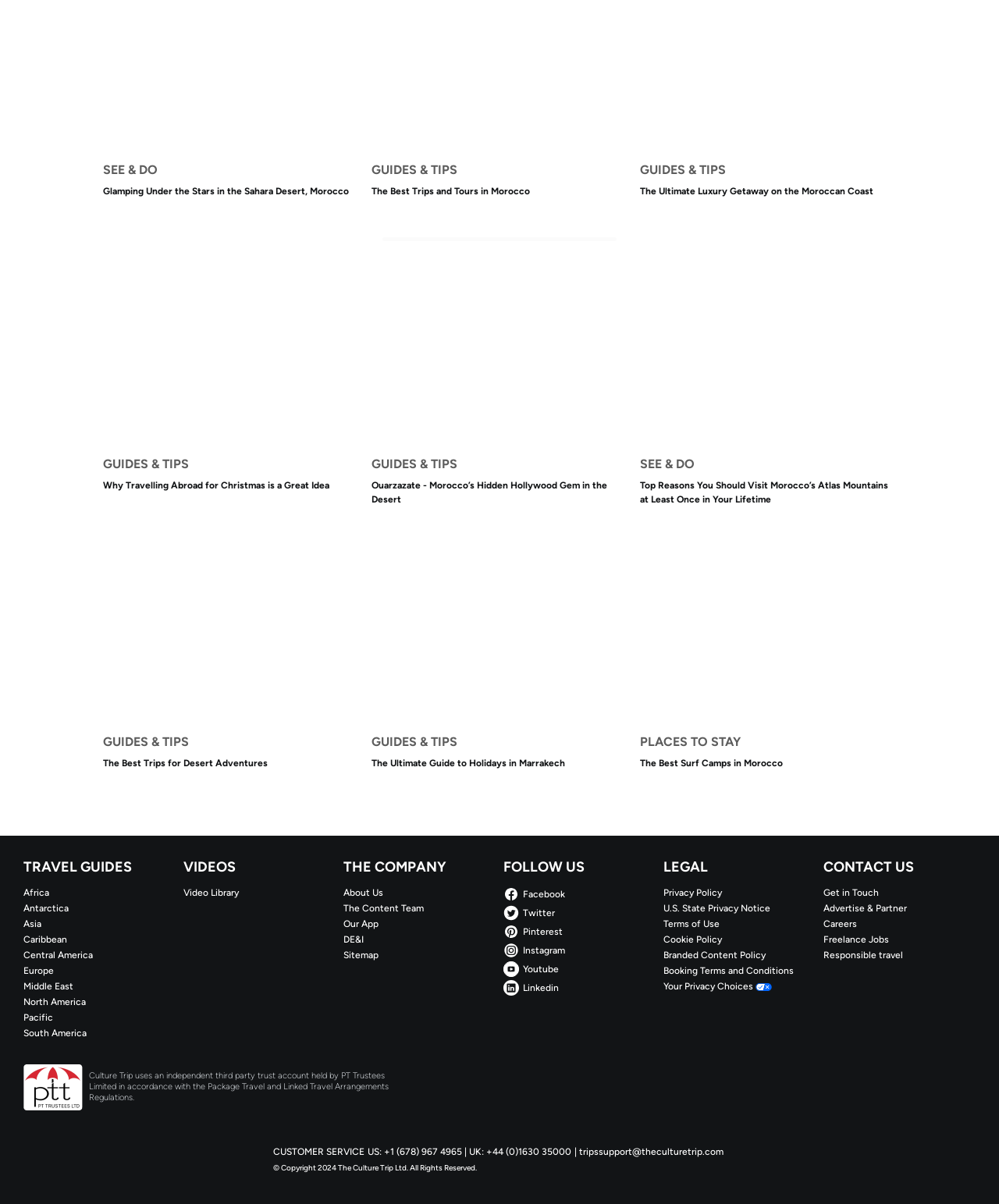Please specify the bounding box coordinates of the clickable section necessary to execute the following command: "Click on 'The Best Surf Camps in Morocco'".

[0.641, 0.441, 0.897, 0.662]